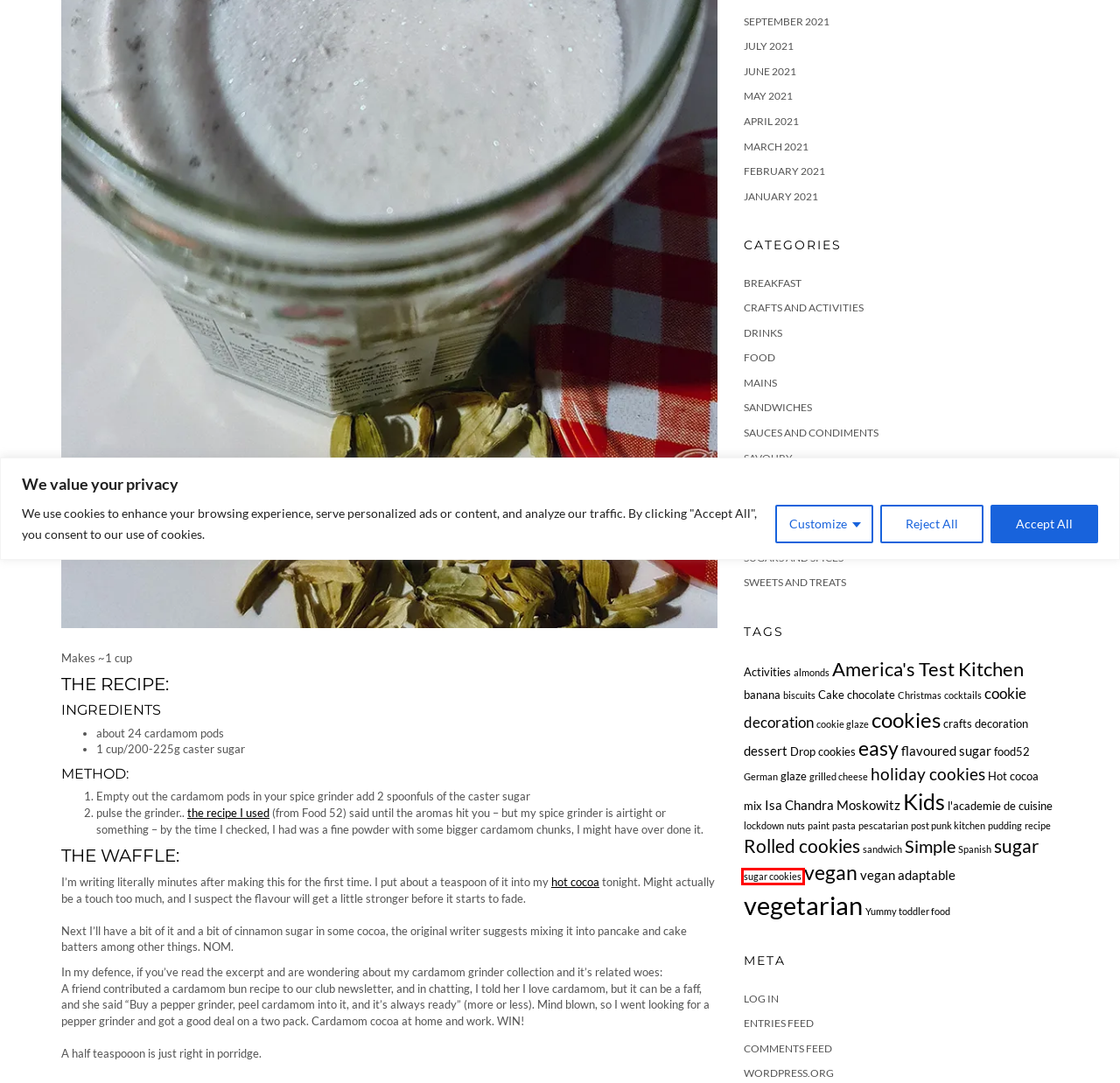You have a screenshot of a webpage with a red bounding box around a UI element. Determine which webpage description best matches the new webpage that results from clicking the element in the bounding box. Here are the candidates:
A. sugar cookies – Pass the Waffle
B. dessert – Pass the Waffle
C. Sugars and Spices – Pass the Waffle
D. April 2021 – Pass the Waffle
E. sugar – Pass the Waffle
F. flavoured sugar – Pass the Waffle
G. Hot cocoa mix – Pass the Waffle
H. l'academie de cuisine – Pass the Waffle

A